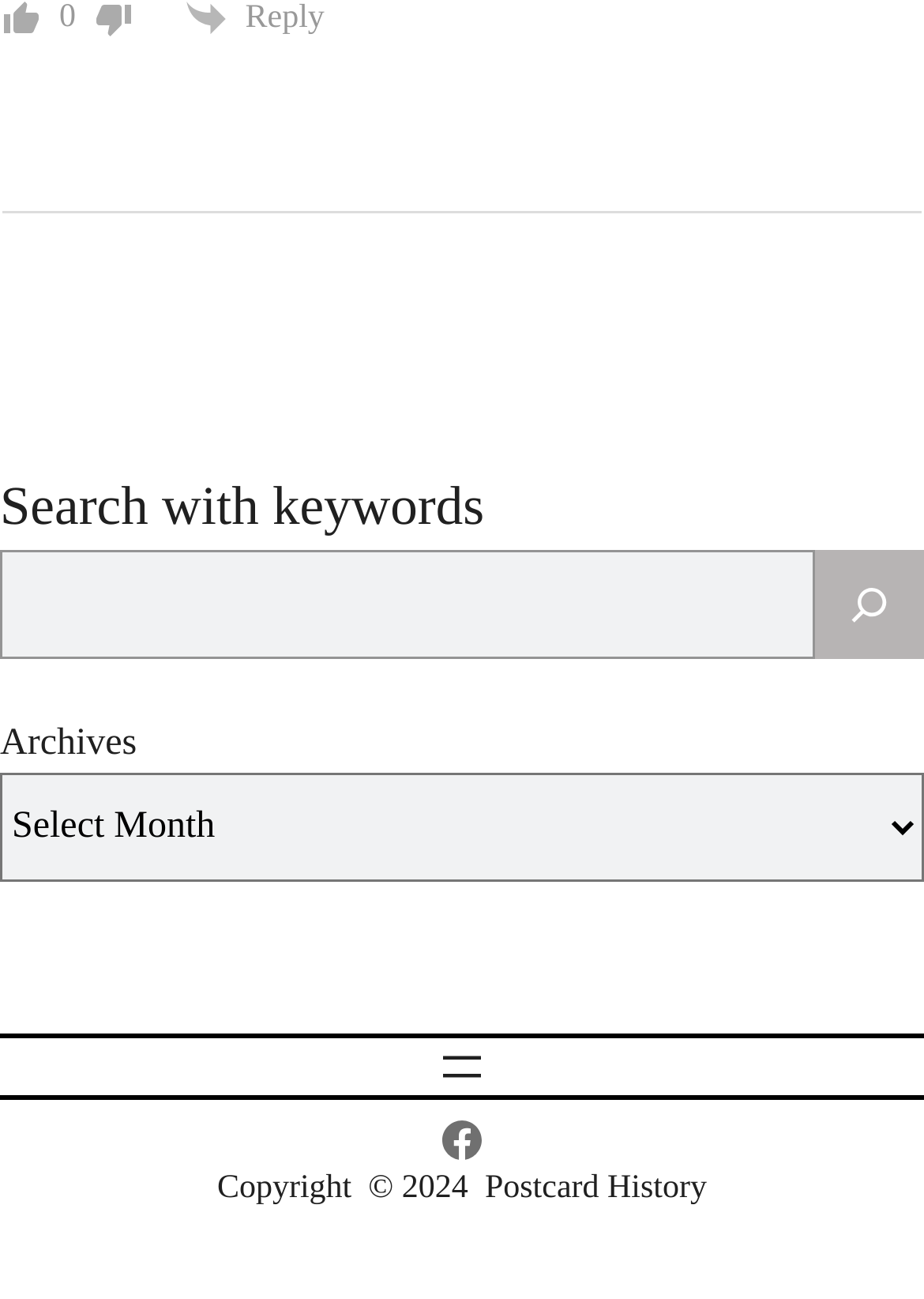What is the copyright year mentioned at the bottom?
Based on the image, please offer an in-depth response to the question.

I found a StaticText element at the bottom of the page, which contains the text 'Copyright' followed by another StaticText element with the year '2024'. Therefore, the copyright year is 2024.